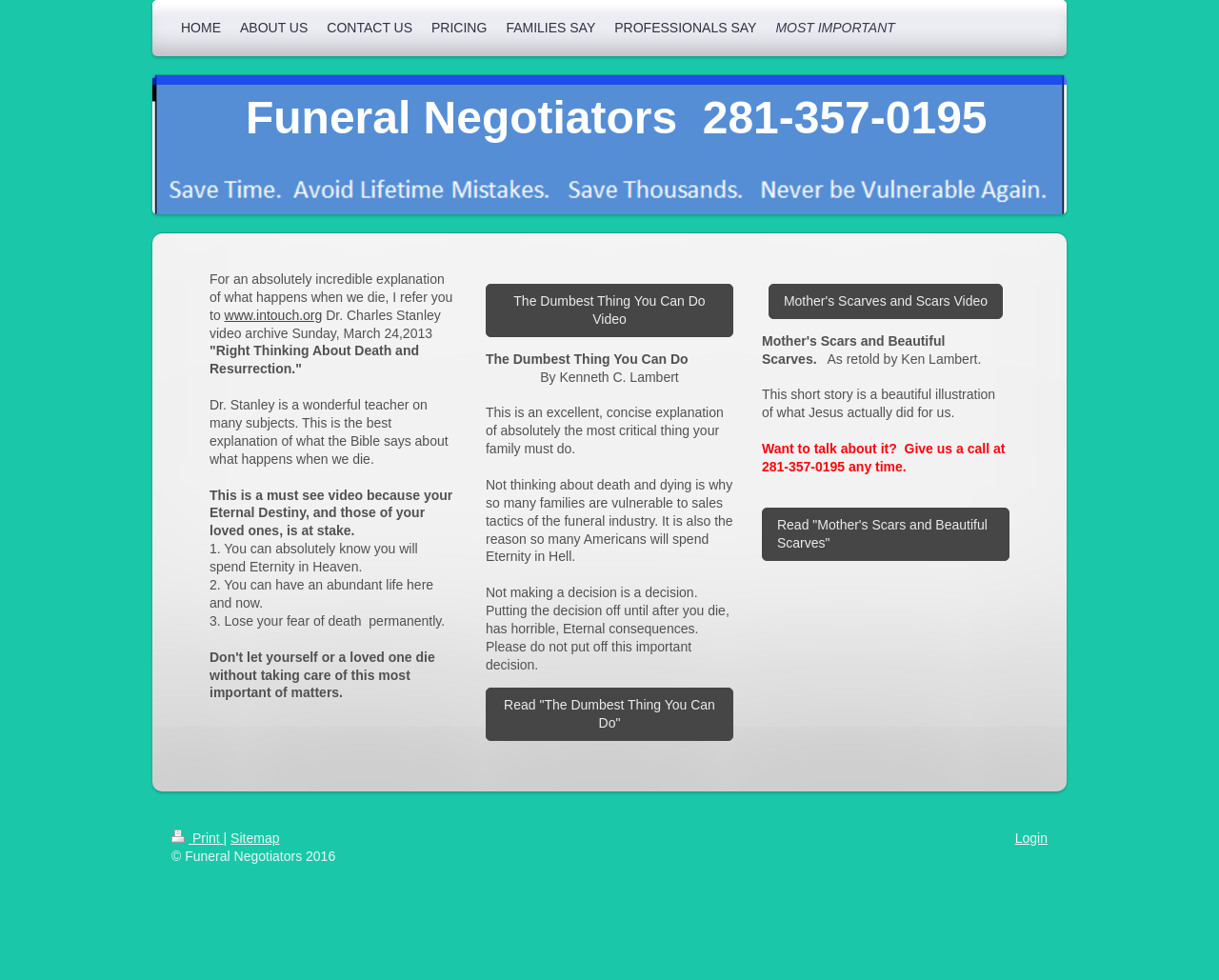Please find the bounding box coordinates of the element that needs to be clicked to perform the following instruction: "Watch 'Mother's Scarves and Scars Video'". The bounding box coordinates should be four float numbers between 0 and 1, represented as [left, top, right, bottom].

[0.63, 0.29, 0.823, 0.325]